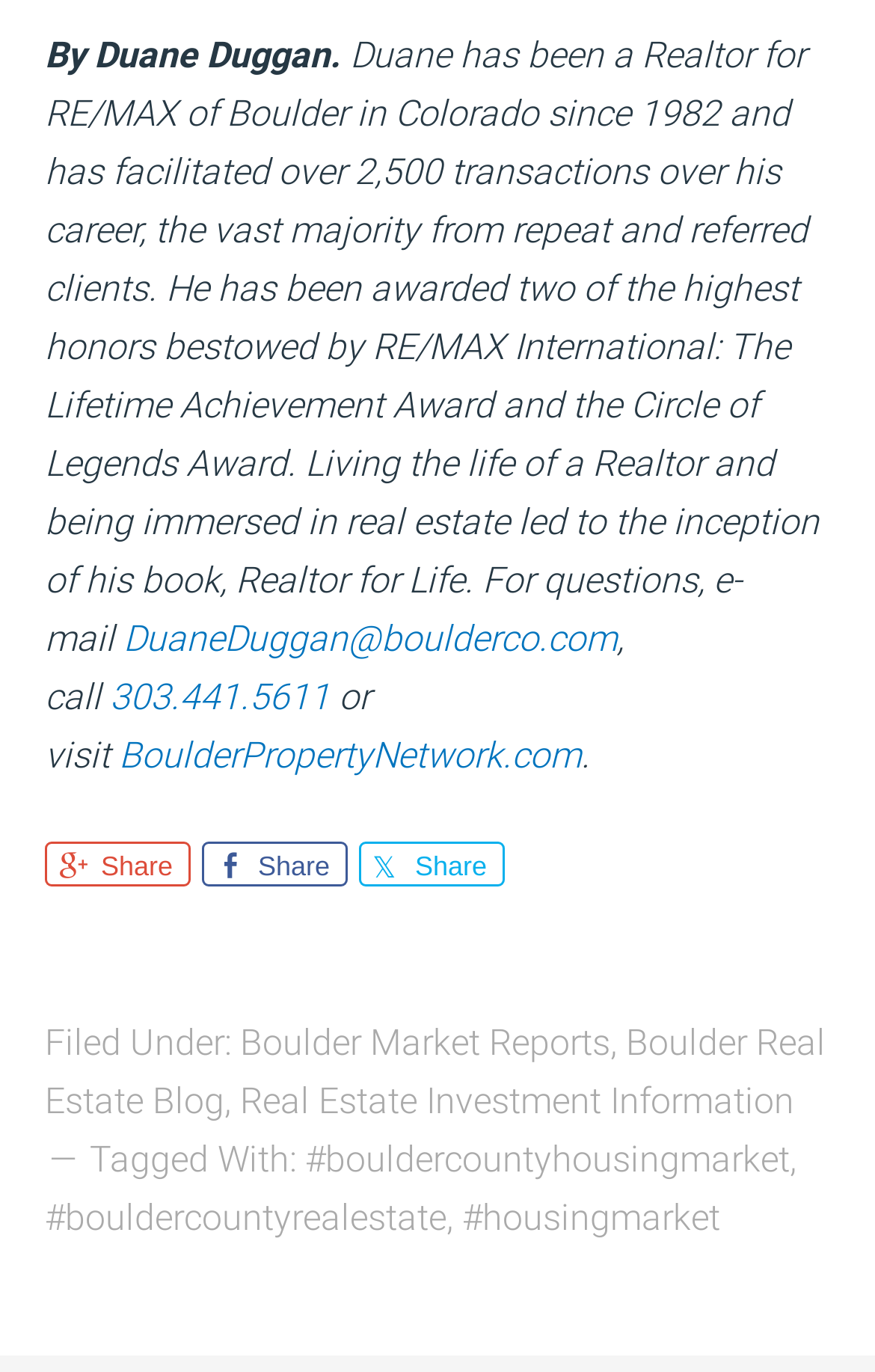What is the category of the blog post?
Observe the image and answer the question with a one-word or short phrase response.

Boulder Market Reports